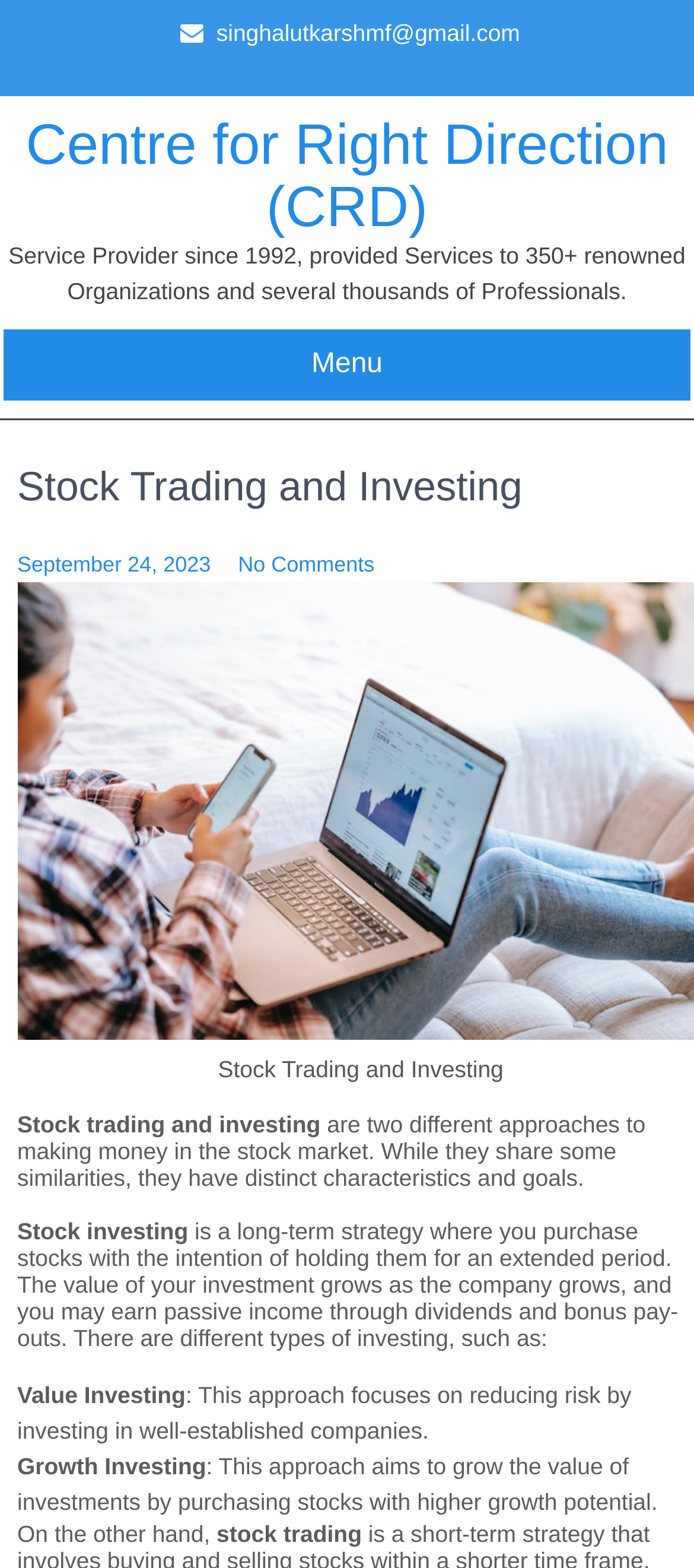Offer a comprehensive description of the webpage’s content and structure.

The webpage is about stock trading and investing, specifically focusing on the Centre for Right Direction (CRD). At the top, there is a header section with a blank space and a link to an email address. Below the header, the title "Centre for Right Direction (CRD)" is prominently displayed.

Following the title, there is a brief description of the organization, stating that it has been a service provider since 1992 and has worked with numerous renowned organizations and professionals. 

On the left side, there is a menu link. Next to it, the date "September 24, 2023" is displayed, along with a "No Comments" link. 

The main content of the webpage is divided into two sections: stock trading and investing. The first section explains that stock trading and investing are two different approaches to making money in the stock market. It then delves into the details of stock investing, describing it as a long-term strategy where one purchases stocks with the intention of holding them for an extended period.

The webpage lists different types of investing, including value investing, which focuses on reducing risk by investing in well-established companies, and growth investing, which aims to grow the value of investments by purchasing stocks with higher growth potential. 

Finally, the webpage contrasts stock investing with stock trading, providing a link to the latter.